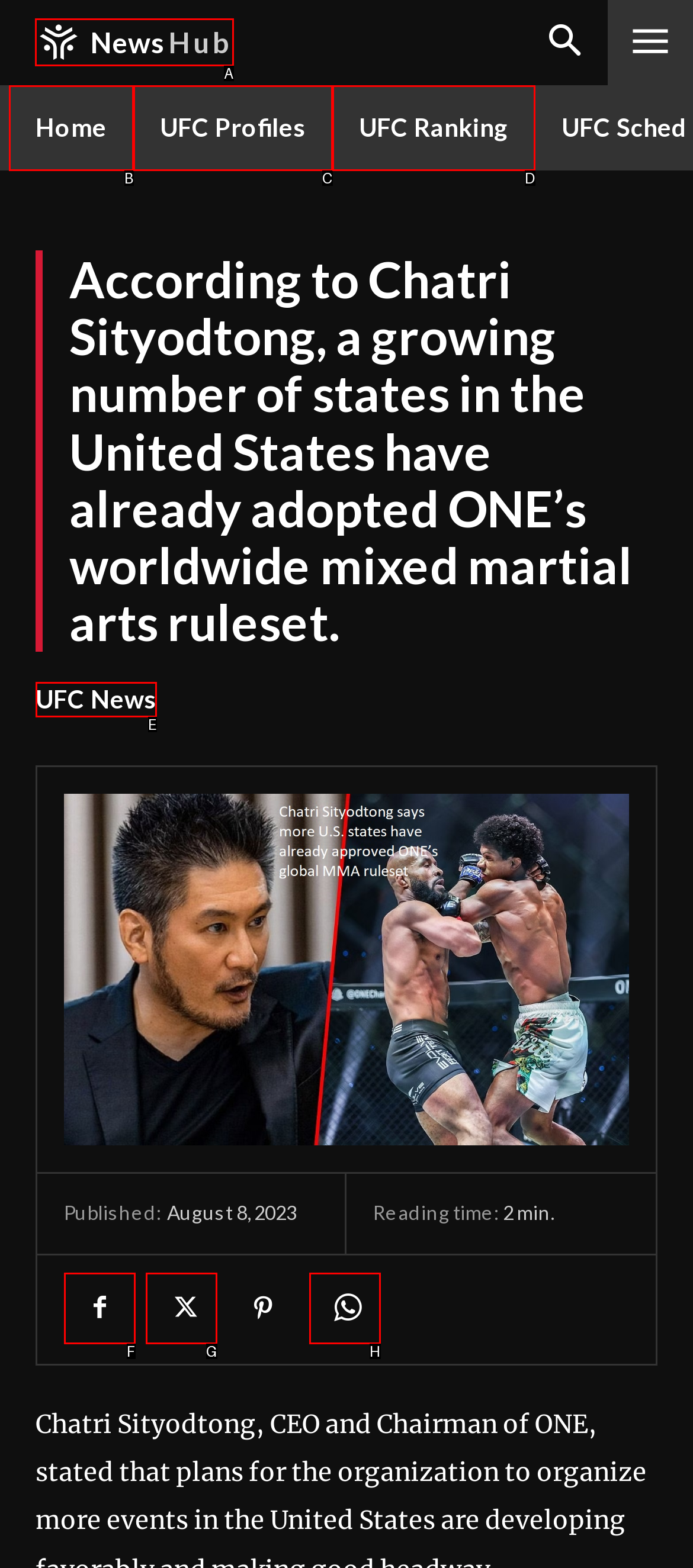Identify the HTML element to select in order to accomplish the following task: Click on News Hub
Reply with the letter of the chosen option from the given choices directly.

A